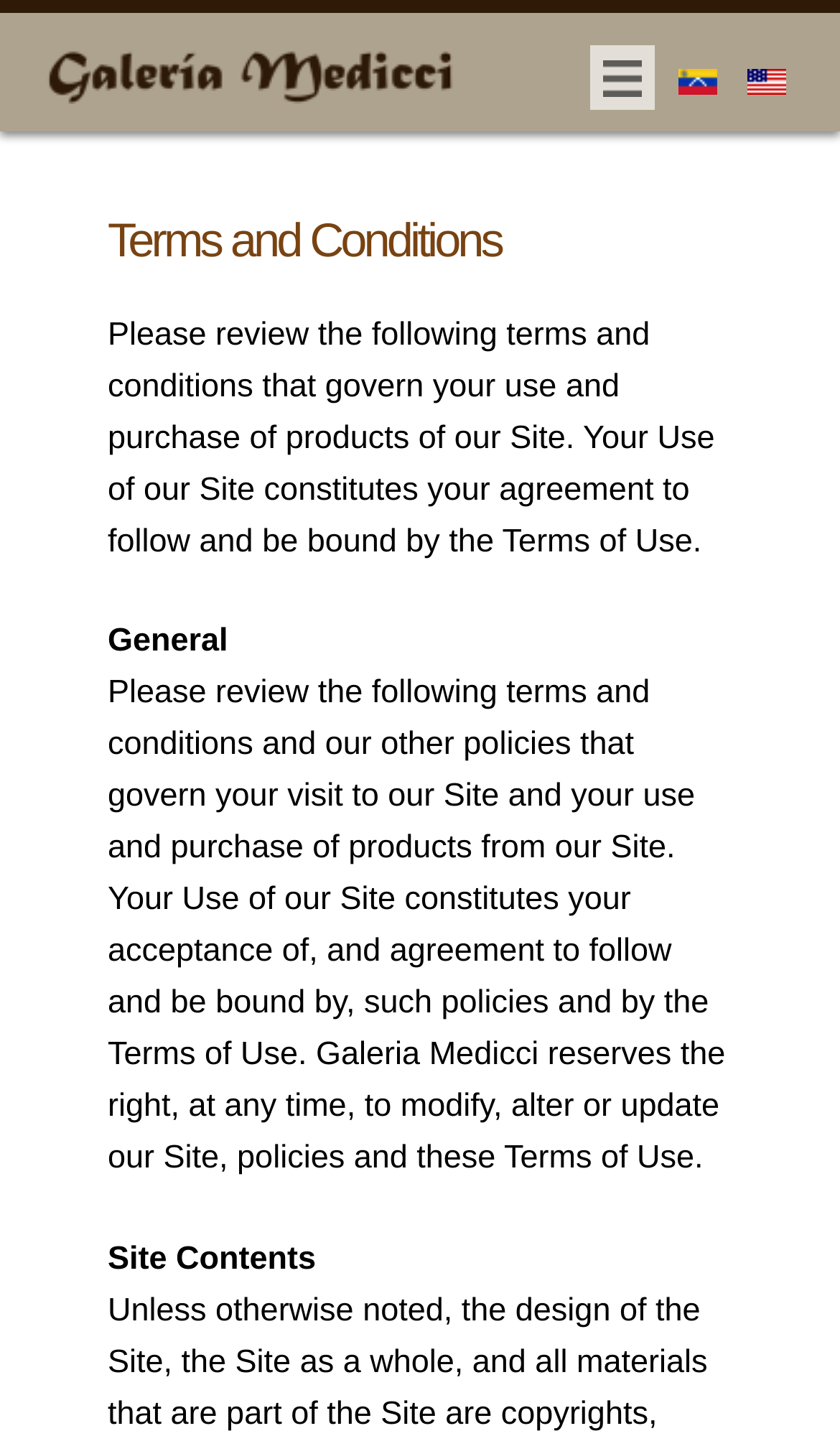Offer a thorough description of the webpage.

The webpage is about the terms and conditions of Medicci, a website that sells products. At the top left corner, there is a link to the Medicci homepage. To the right of it, there are two language options, Español and English, each accompanied by a small flag icon. 

Below the language options, there is a combobox labeled "Menu" that allows users to navigate to other parts of the website. 

The main content of the webpage is divided into sections, with a clear heading "Terms and Conditions" at the top. The first section explains that by using the website, users agree to follow and be bound by the terms of use. 

Below this introduction, there are three subsections: "General", "Site Contents", and another unnamed section that elaborates on the terms of use, including the website's right to modify or update its policies and terms of use.